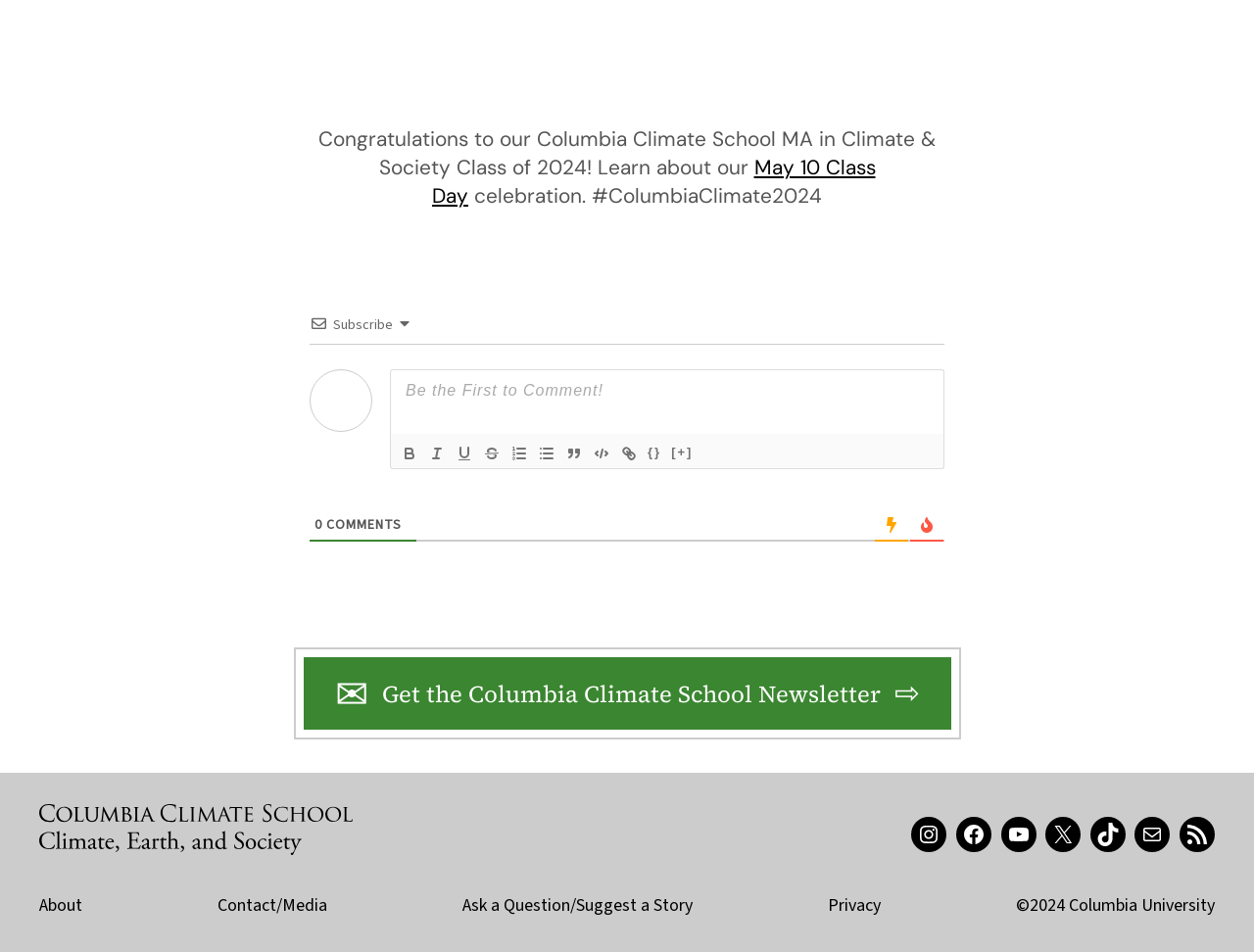What is the name of the school being celebrated?
Using the details shown in the screenshot, provide a comprehensive answer to the question.

The webpage is celebrating the Class Day 2024 of the Columbia Climate School, as indicated by the text 'Columbia Climate School Class Day 2024 - Congratulations Graduates' and 'Congratulations to our Columbia Climate School MA in Climate & Society Class of 2024!'.